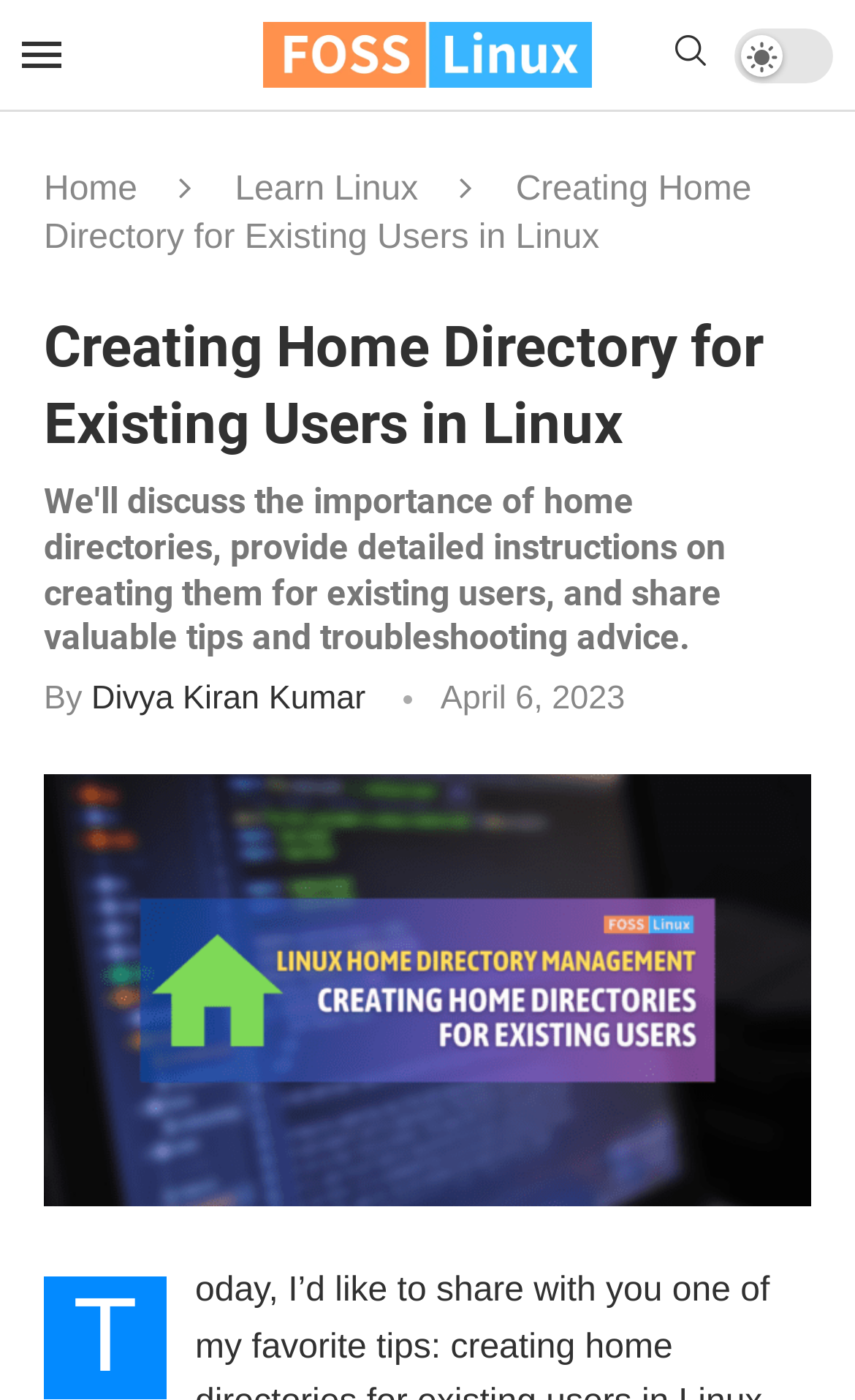What is the topic of the article? From the image, respond with a single word or brief phrase.

linux home directory management